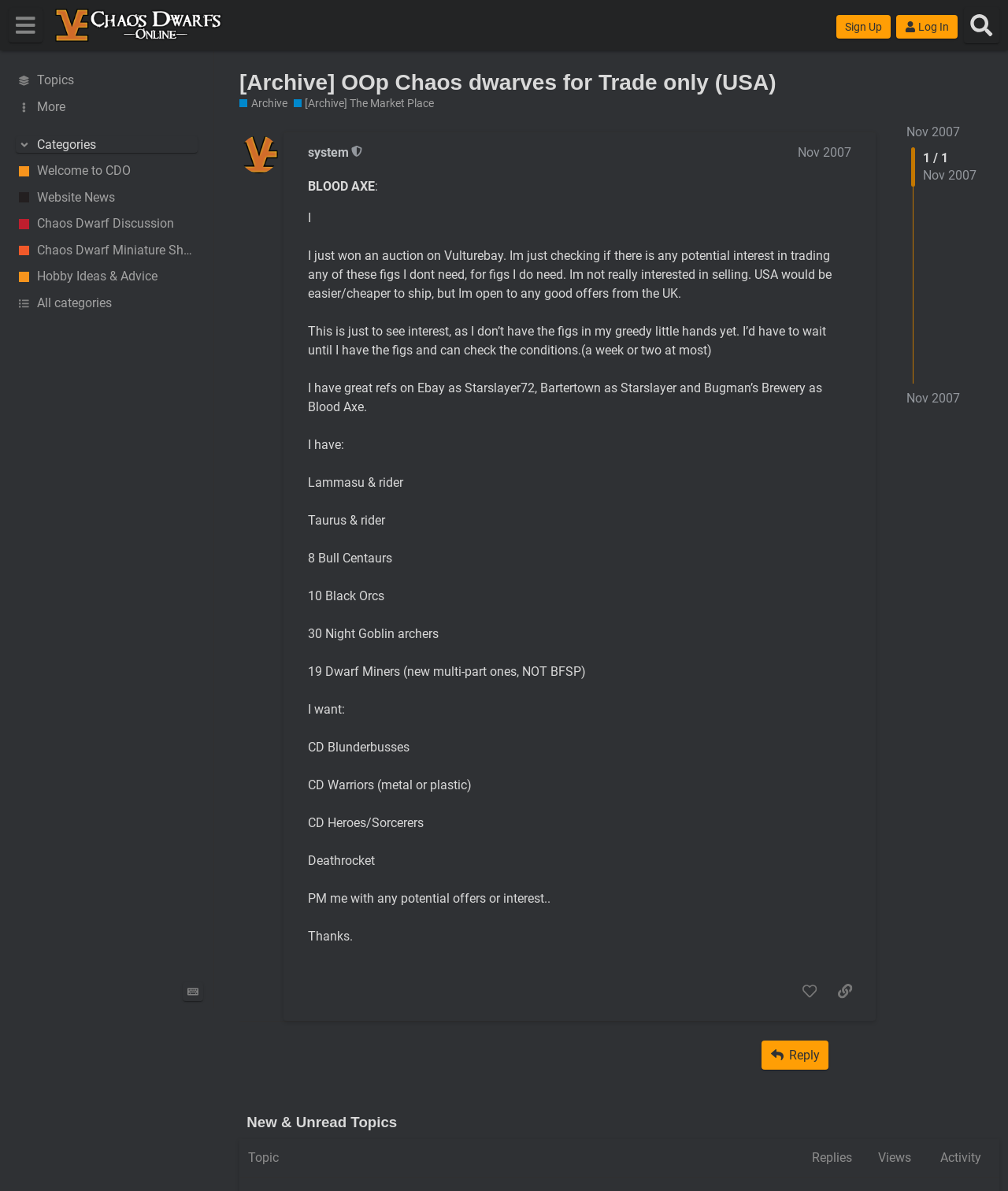Reply to the question below using a single word or brief phrase:
What is the name of the user who posted this thread?

BLOOD AXE